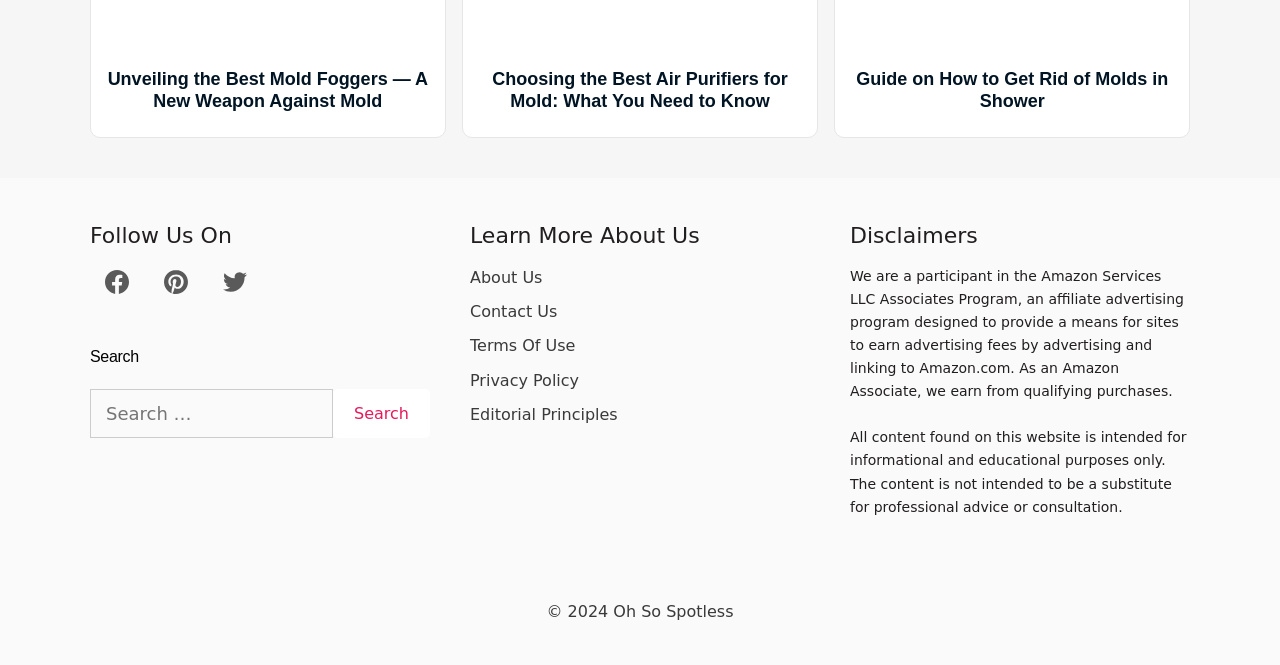Where can users search for content?
Based on the image, provide your answer in one word or phrase.

Search box